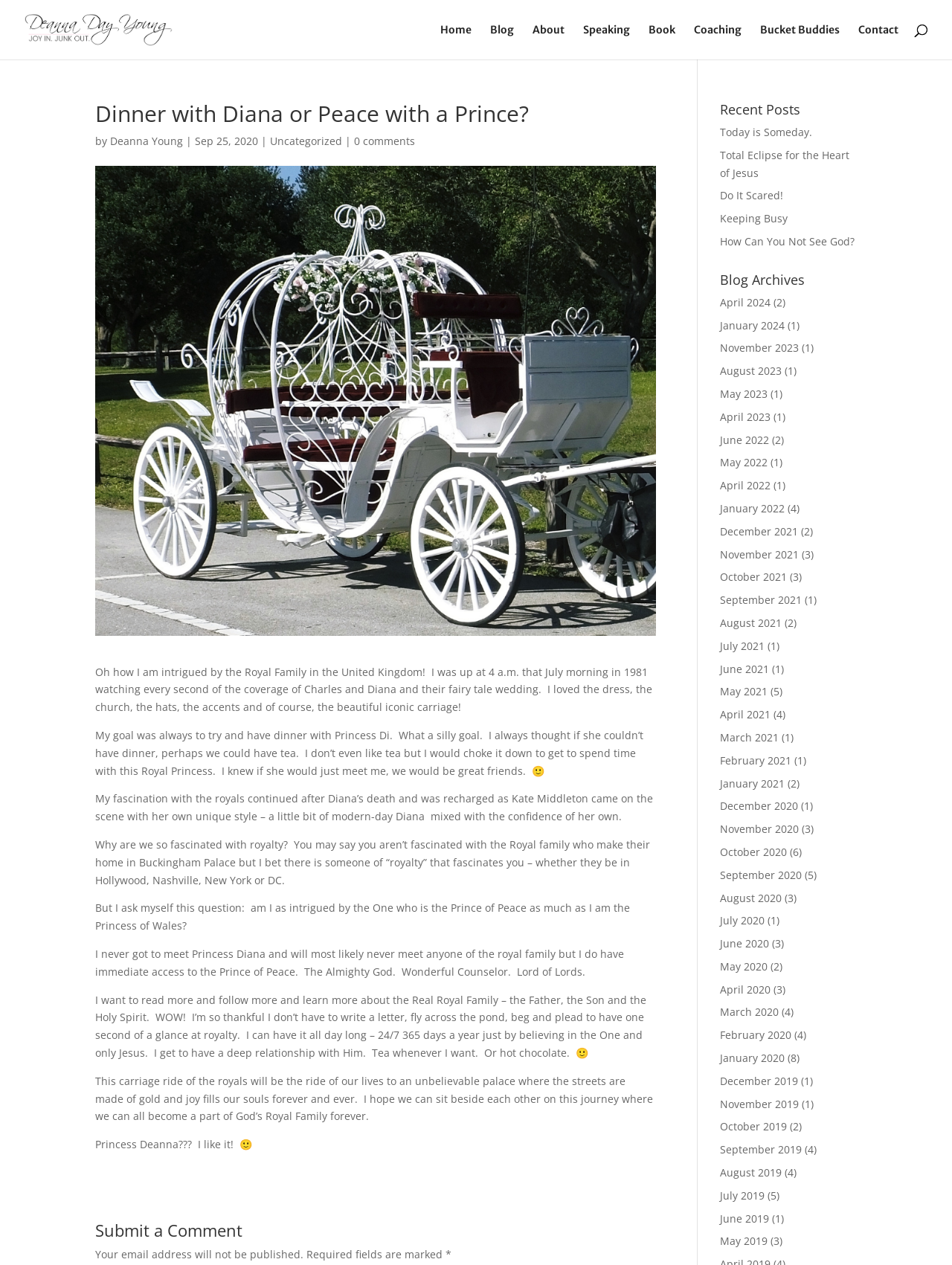What is the title of the most recent post?
Using the information presented in the image, please offer a detailed response to the question.

The most recent post can be found by looking at the 'Recent Posts' section. The first link in this section is 'Today is Someday.', which indicates that this is the title of the most recent post.